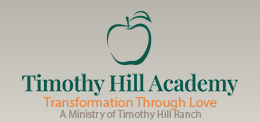Provide an in-depth description of the image you see.

This image represents the logo of Timothy Hill Academy, an institution dedicated to supporting troubled boys through transformative programs. The logo features a stylized apple, symbolizing growth and nurturing, alongside the academy's name prominently displayed in a green font. Beneath it, the tagline "Transformation Through Love" highlights the academy's mission to guide at-risk youth towards positive change. Additionally, the caption notes that Timothy Hill Academy is part of the broader Timothy Hill Ranch ministry, reflecting its commitment to holistic development and care for young boys facing challenges in their lives. The overall design conveys a sense of hope and support for families seeking effective solutions for their children.